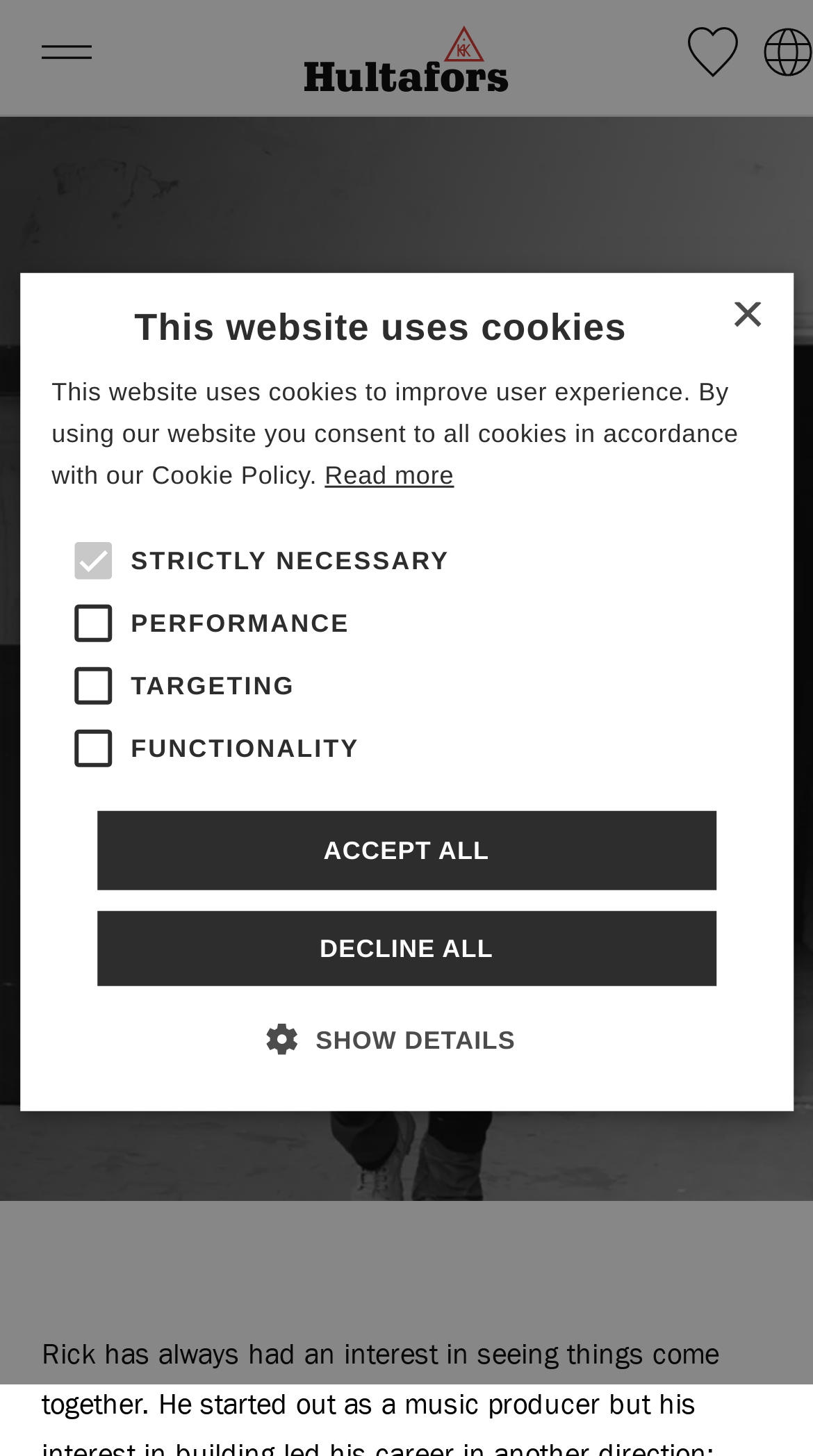What is Rick van der Bult's profession?
Carefully analyze the image and provide a detailed answer to the question.

Based on the webpage content, Rick van der Bult is introduced as a carpenter who has managed to combine his greatest interests, music and building, and has eventually led to a career as a designer of music studios and home theaters.